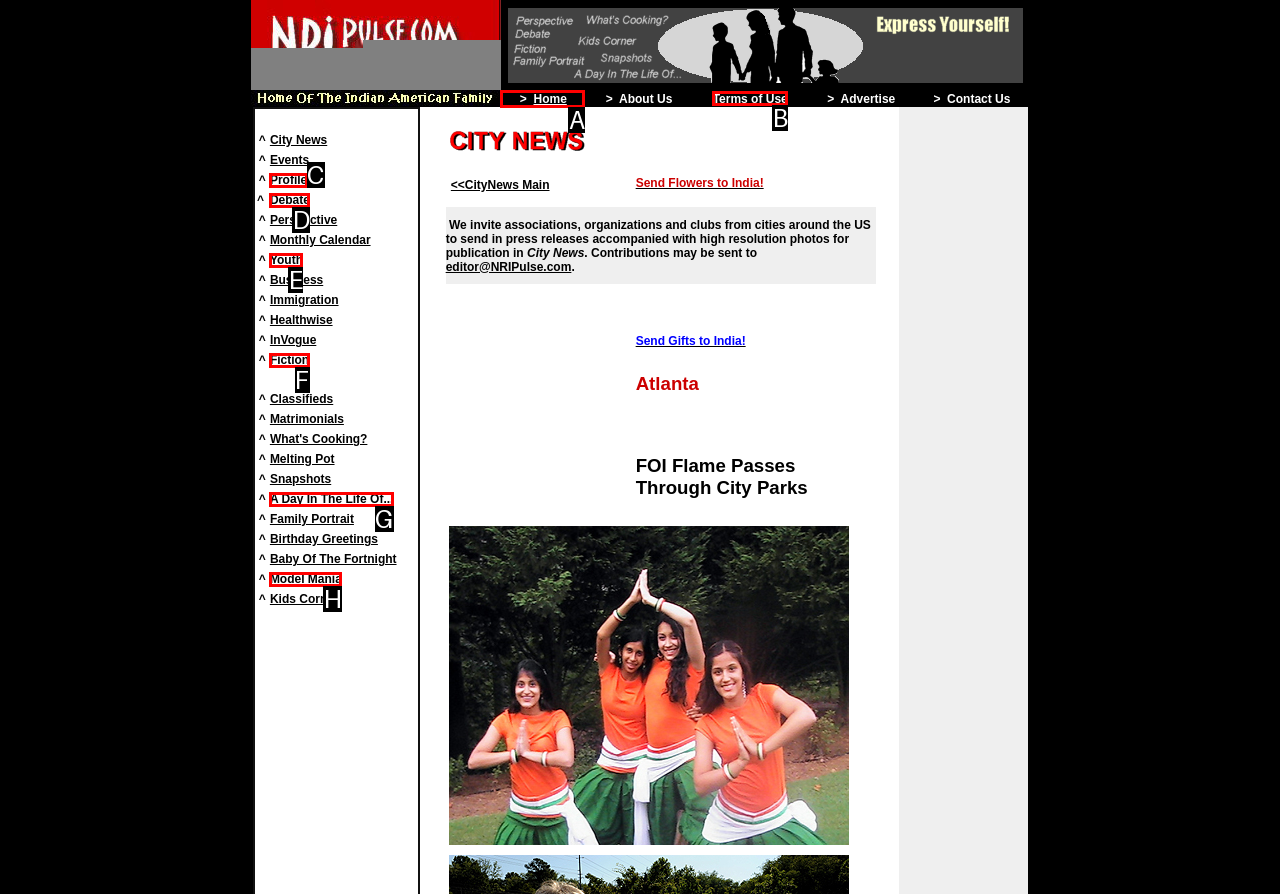Identify which HTML element to click to fulfill the following task: Click on the Home link. Provide your response using the letter of the correct choice.

A